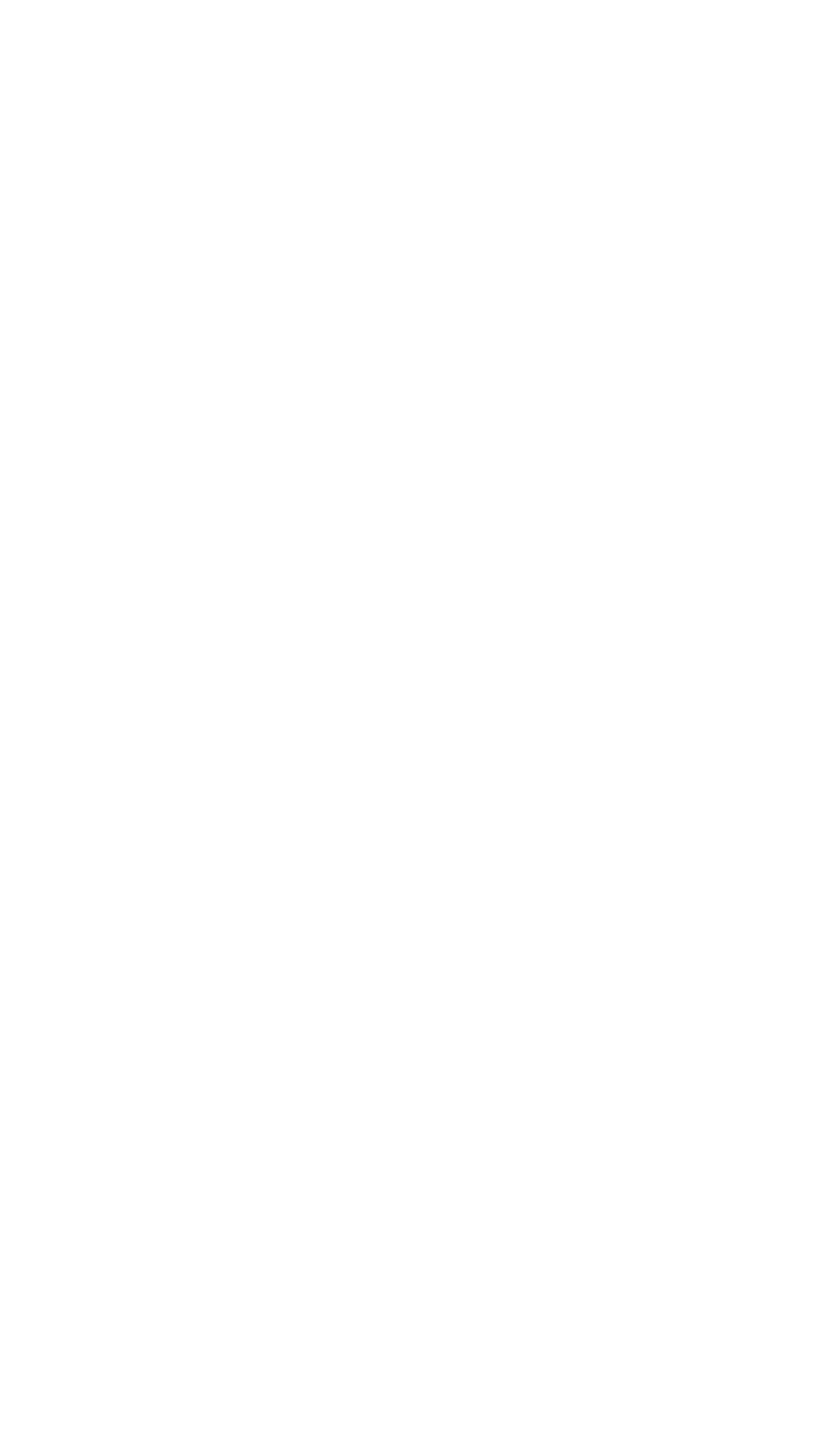Look at the image and write a detailed answer to the question: 
How many social media links are there?

I counted the number of social media links by looking at the links with images, which are 'YouTube' and 'Pinterest', and found that there are two of them.